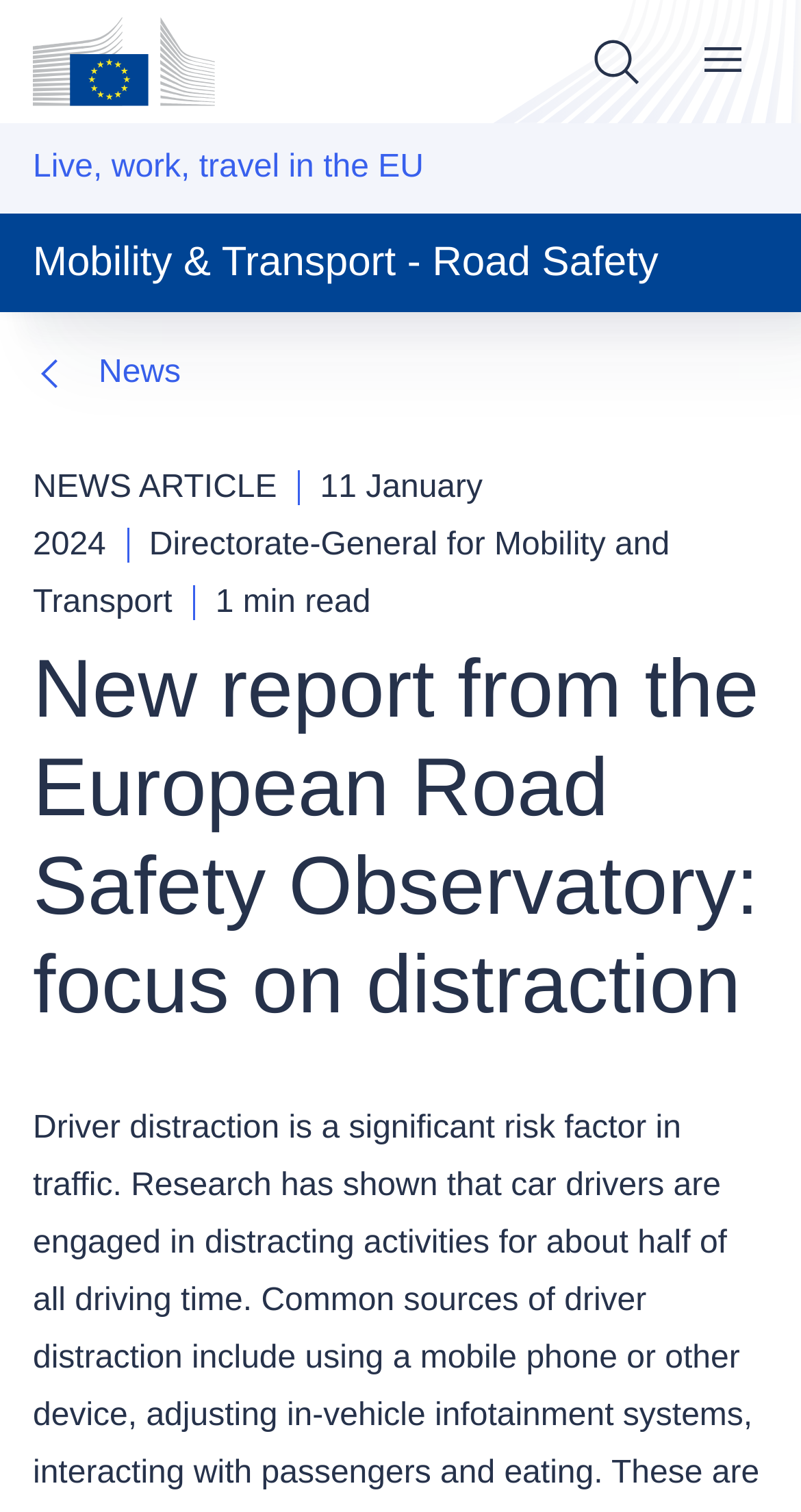How long does it take to read the news article? Refer to the image and provide a one-word or short phrase answer.

1 min